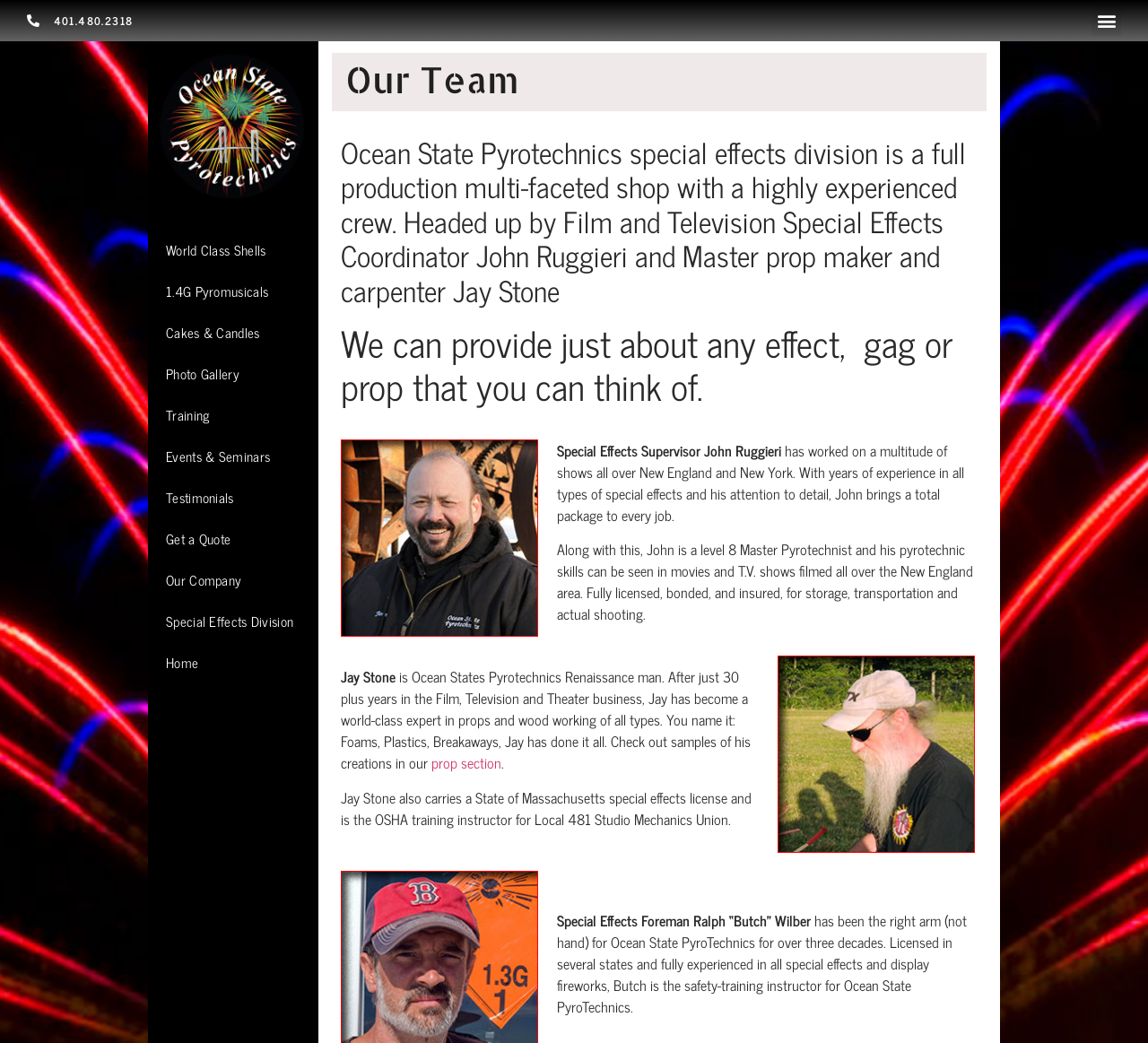Please determine the bounding box coordinates of the element to click on in order to accomplish the following task: "View World Class Shells". Ensure the coordinates are four float numbers ranging from 0 to 1, i.e., [left, top, right, bottom].

[0.129, 0.22, 0.247, 0.26]